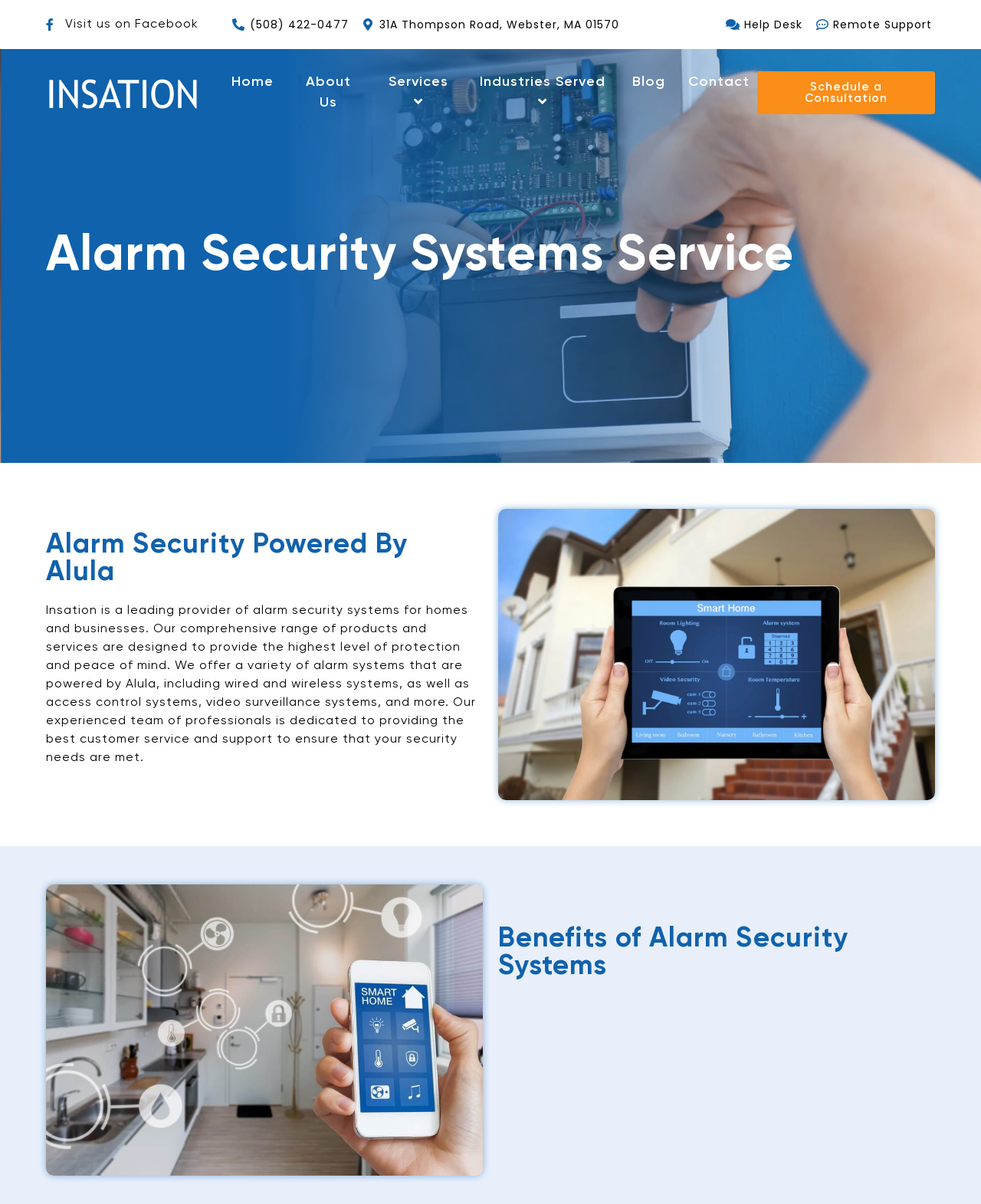Describe all the significant parts and information present on the webpage.

The webpage is about Alarm Security Systems provided by Insation Technologies. At the top, there are several links to social media and contact information, including a Facebook link, phone number, and address. Below these links, there is a navigation menu with links to Home, About Us, Services, Industries Served, Blog, and Contact.

The Services section is divided into two columns, with links to various services such as Advanced Endpoint Security, Alarm Security Systems, Azure, and more. The Industries Served section is also divided into two columns, with links to industries such as Accounting, Cannabis, Energy, and more.

Below the navigation menu, there is a heading that reads "Alarm Security Systems Service" followed by a paragraph of text that describes the services provided by Insation Technologies. The text explains that Insation offers a comprehensive range of products and services designed to provide the highest level of protection and peace of mind.

Further down the page, there is another heading that reads "Alarm Security Powered By Alula" followed by a brief description of the alarm systems powered by Alula. Finally, there is a heading that reads "Benefits of Alarm Security Systems" at the bottom of the page.

There are no images on the page, but there are several links to various services and industries served. The overall layout is organized, with clear headings and concise text.